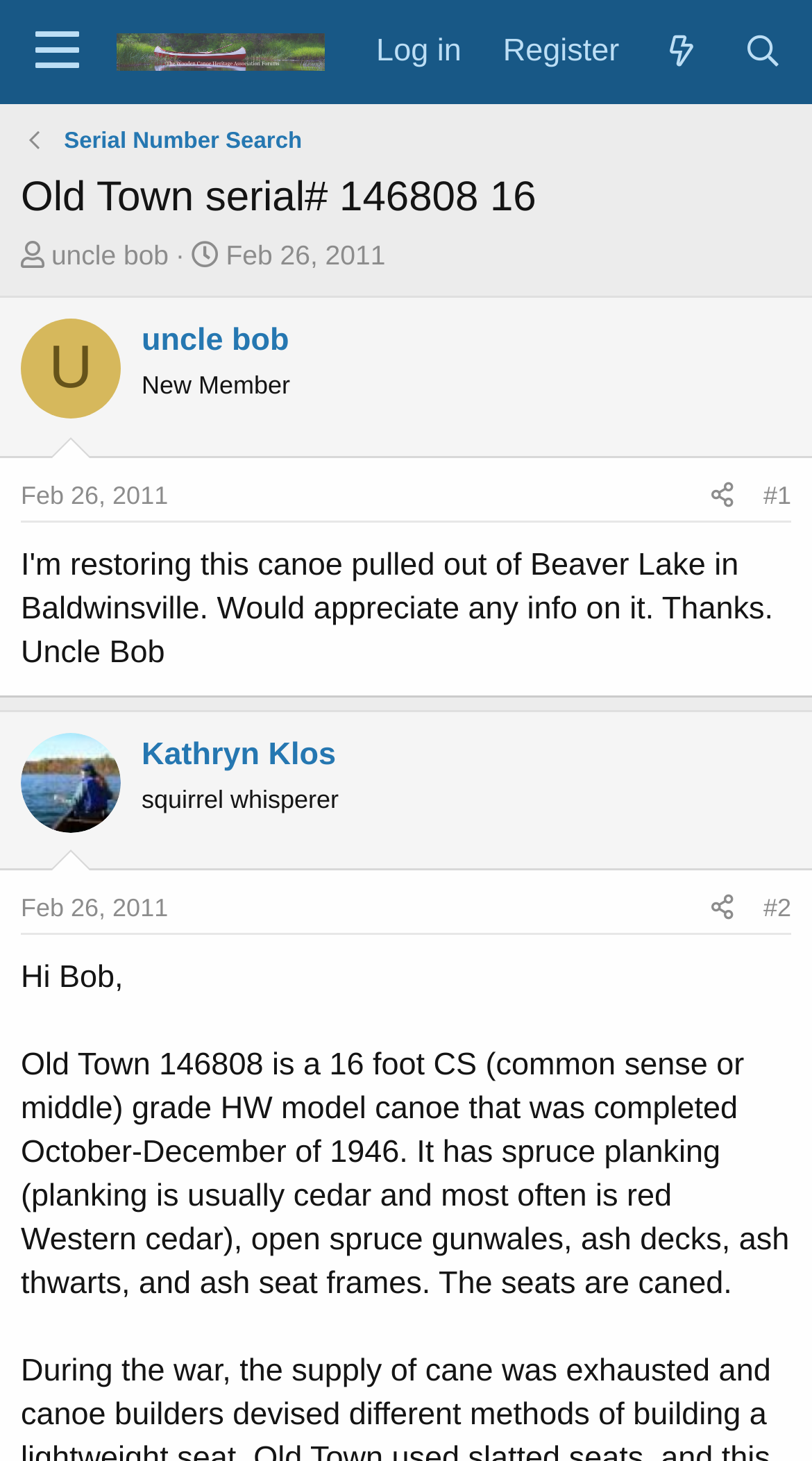Please specify the bounding box coordinates of the clickable section necessary to execute the following command: "View the thread starter's information".

[0.061, 0.163, 0.081, 0.495]